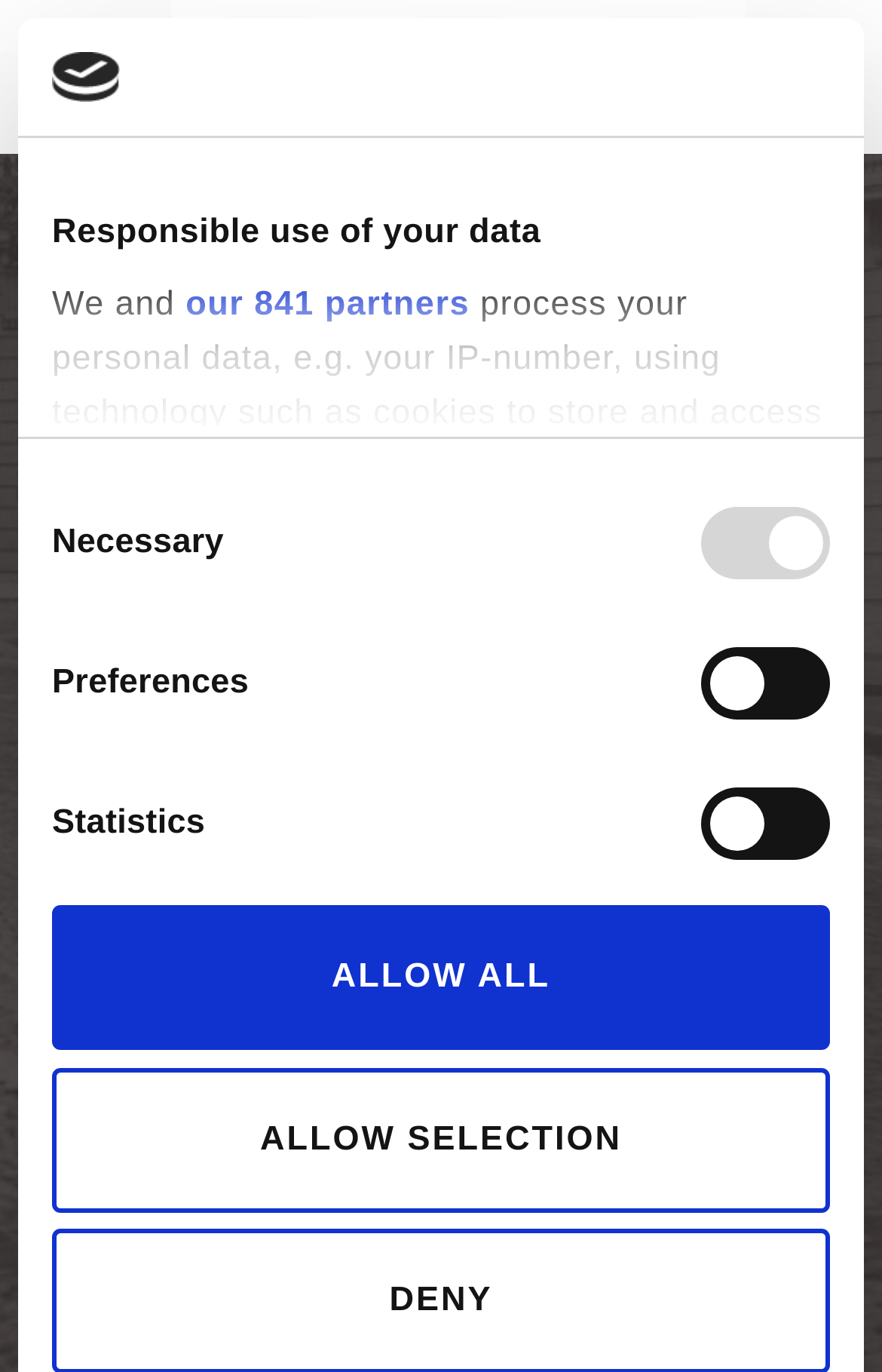What is the text of the webpage's headline?

Unlock the full potential of your media buying with SmartCPM